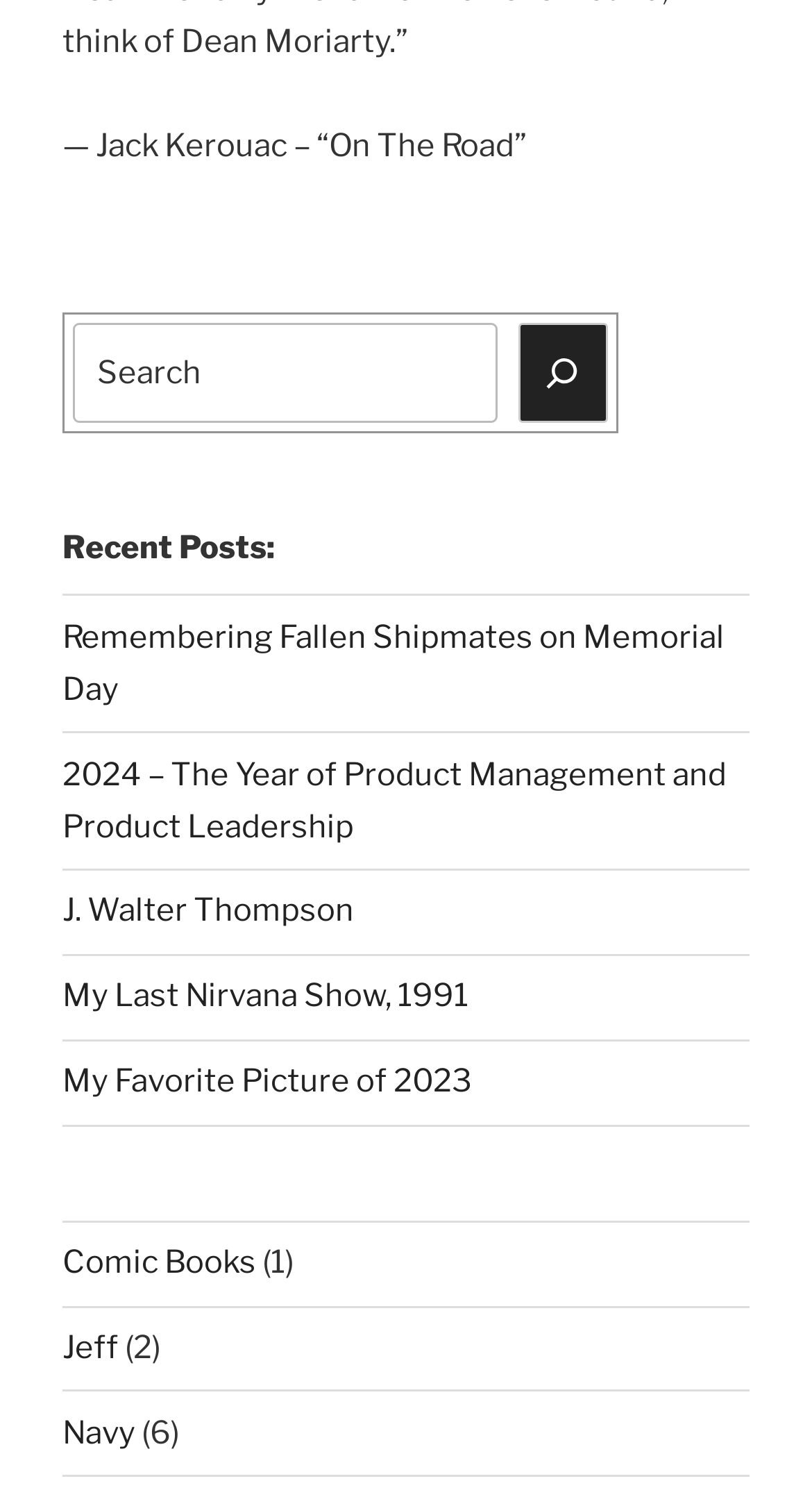How many links are under the category 'Comic Books'?
Based on the image, give a one-word or short phrase answer.

1